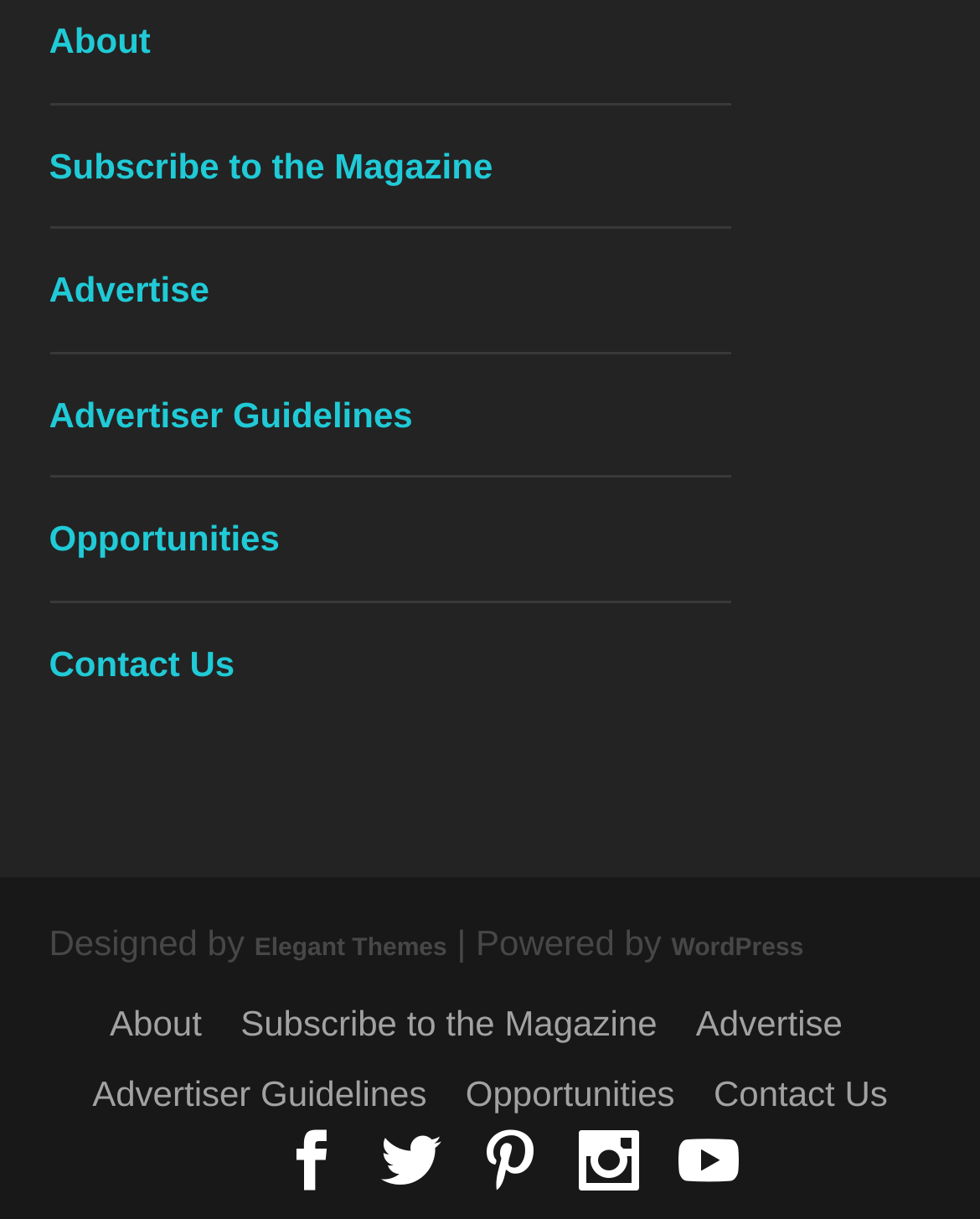What is the first link on the top left?
Using the image, answer in one word or phrase.

About